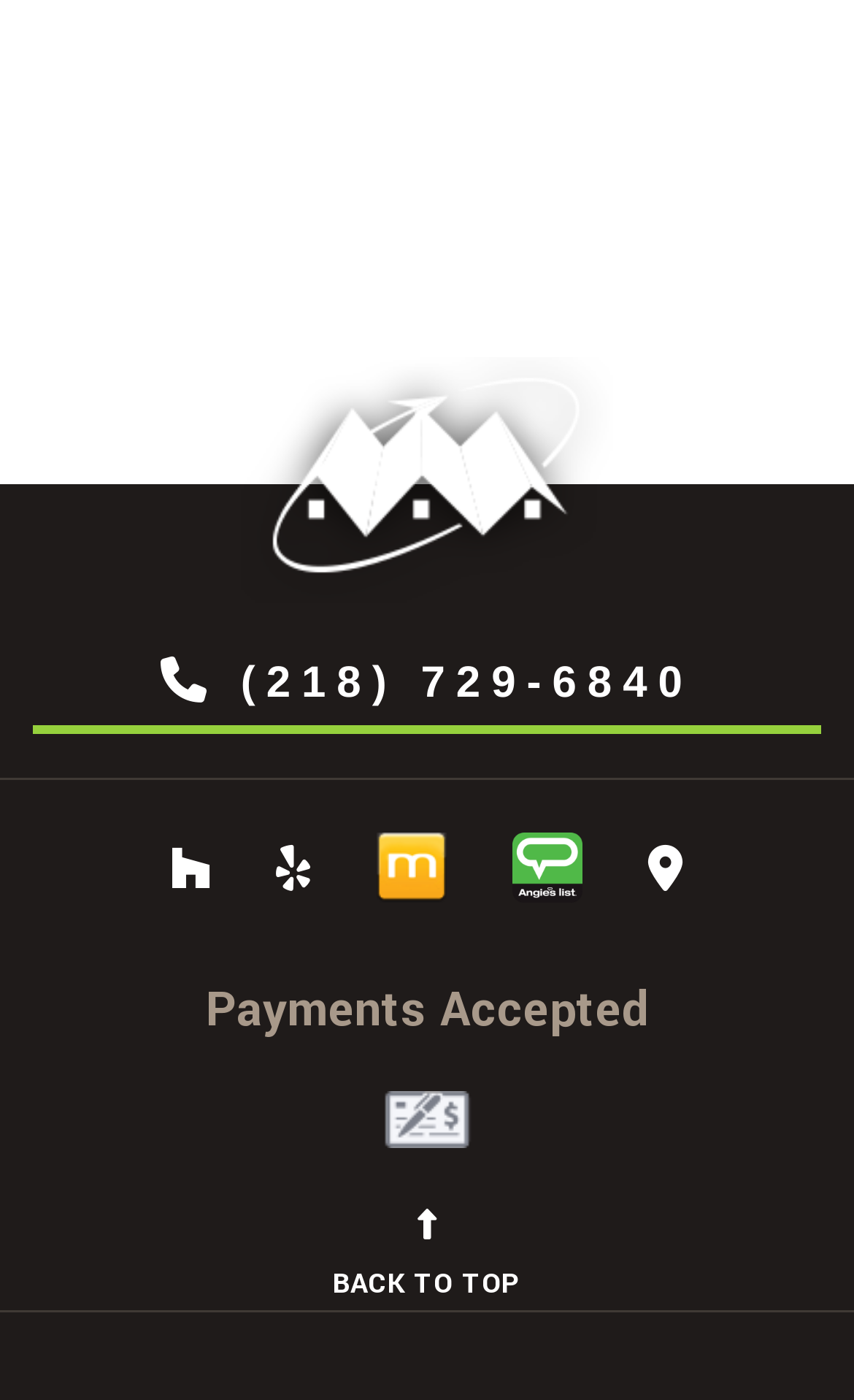Provide a brief response to the question below using a single word or phrase: 
What is the last link at the bottom of the webpage?

BACK TO TOP